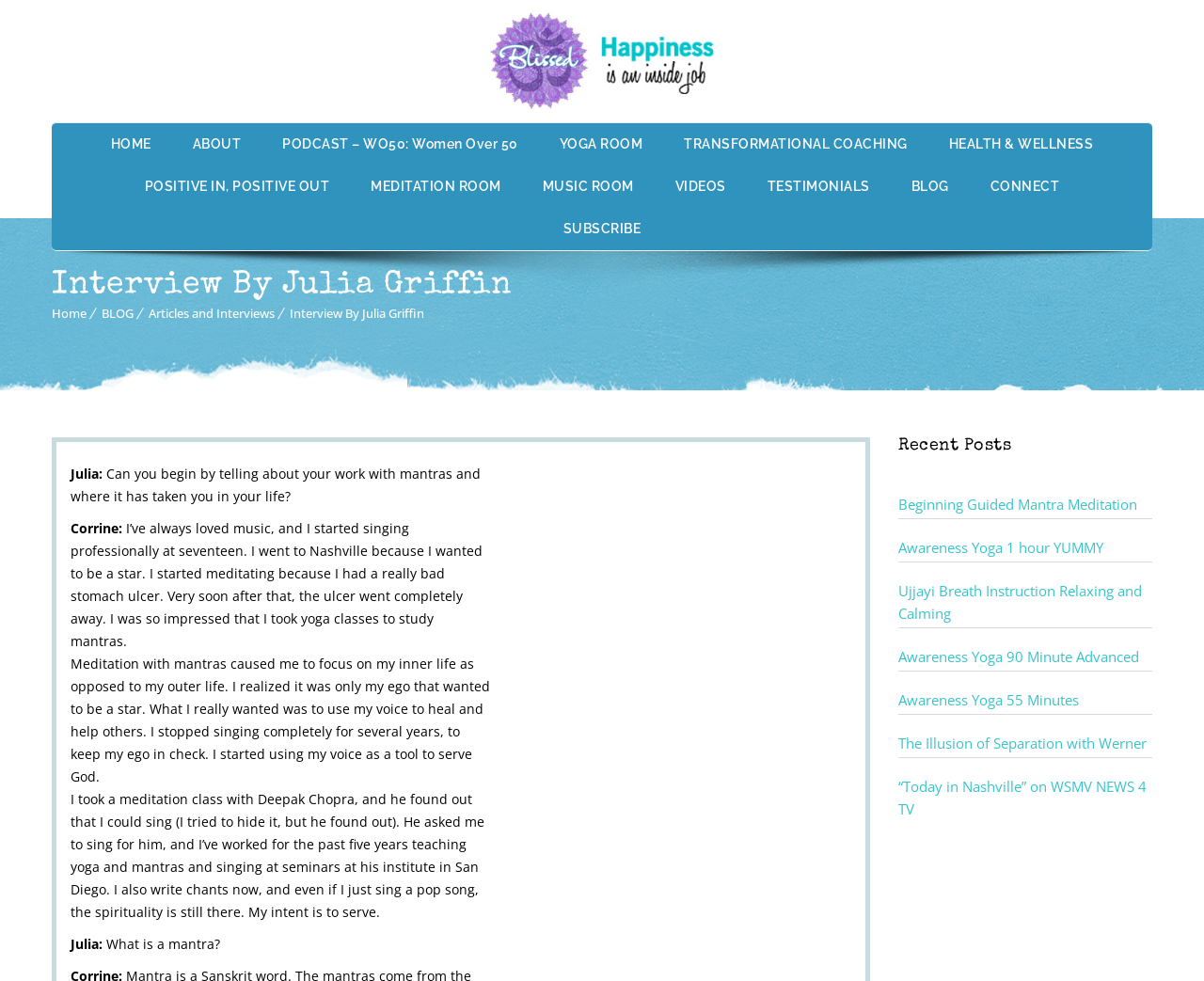Given the description: "Economy", determine the bounding box coordinates of the UI element. The coordinates should be formatted as four float numbers between 0 and 1, [left, top, right, bottom].

None